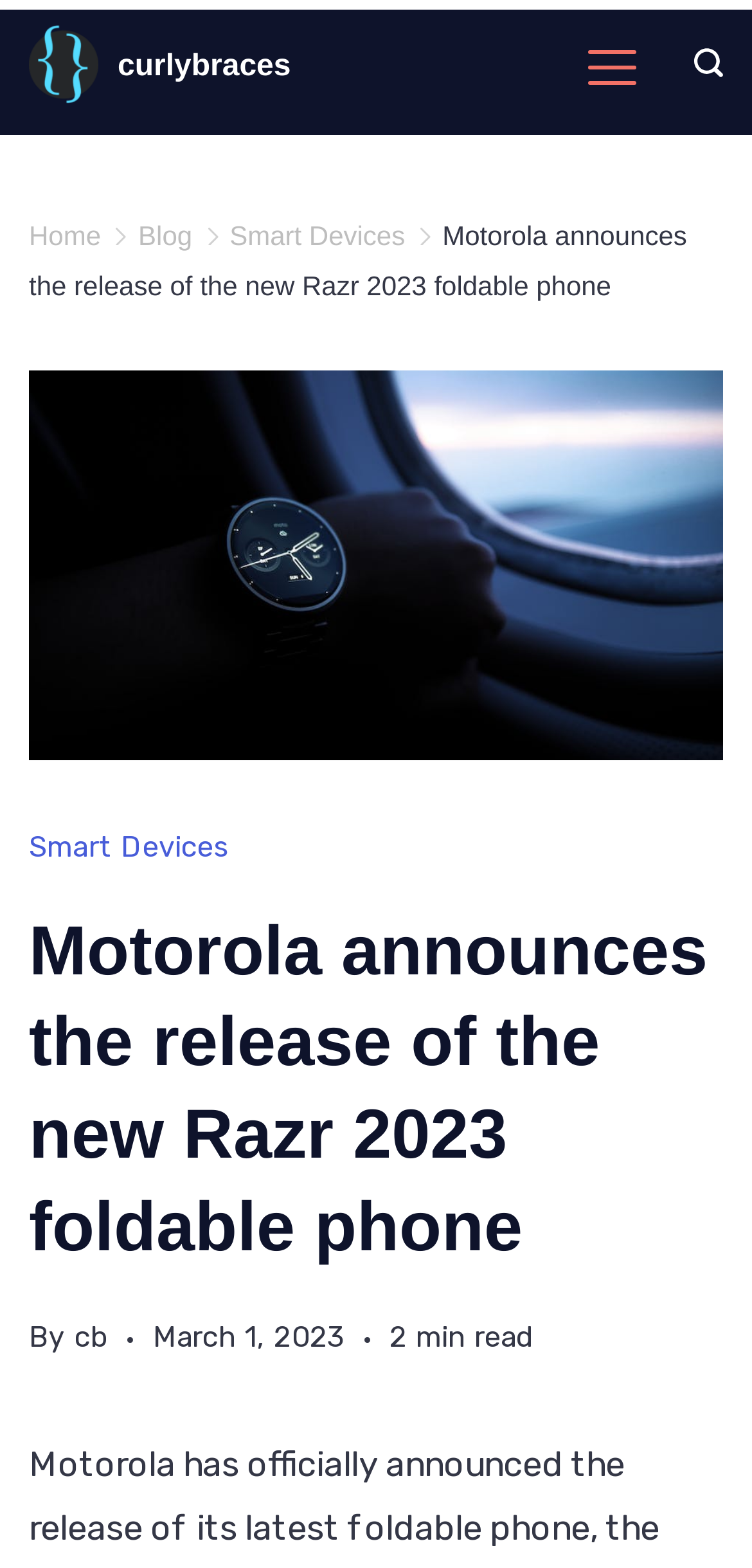Using the information in the image, give a detailed answer to the following question: What is the release date of the Motorola Razr 2023?

The question can be answered by looking at the time element in the webpage, which mentions 'March 1, 2023'. This indicates that the release date of the Motorola Razr 2023 is March 1, 2023.